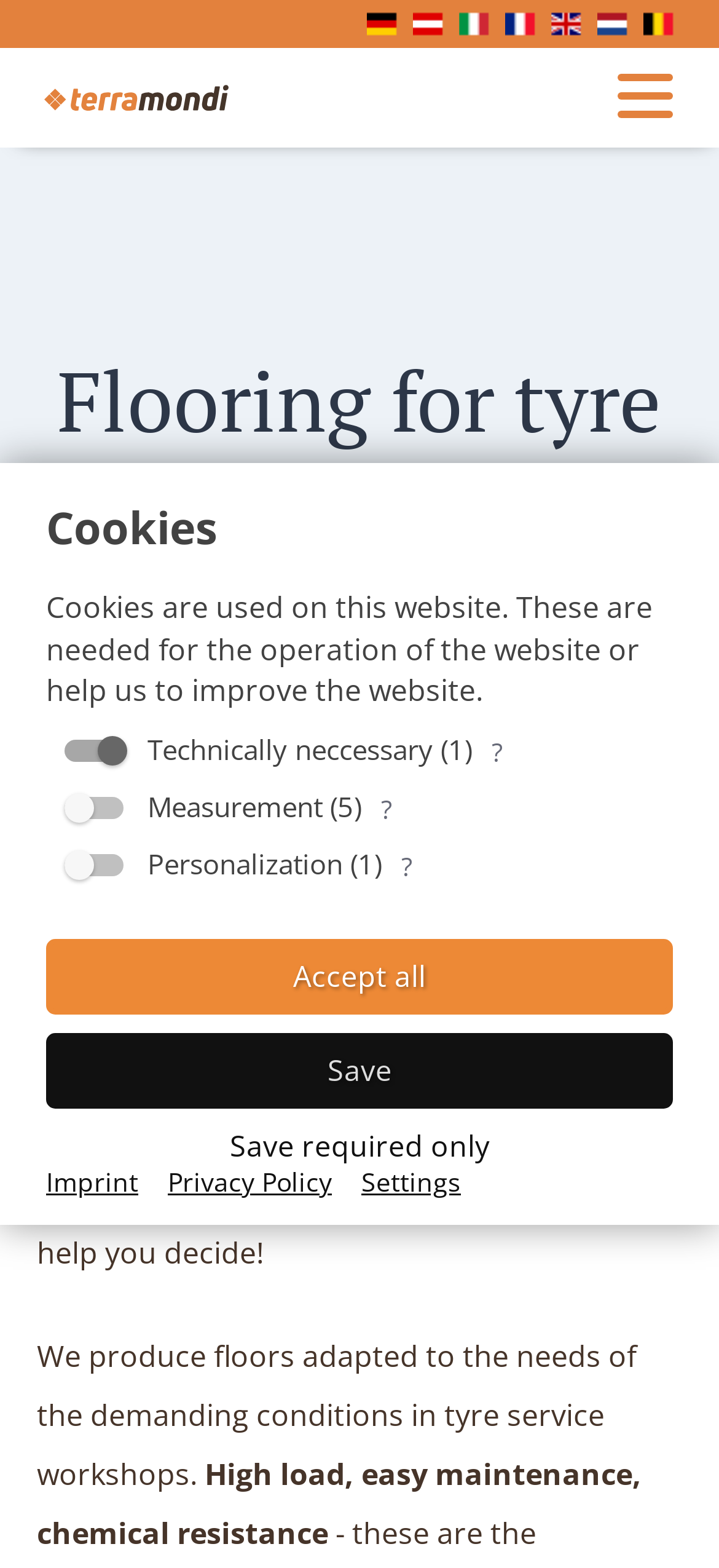Give a detailed overview of the webpage's appearance and contents.

The webpage is about terramondi, a company that provides flooring solutions for tyre service workshops. At the top of the page, there is a row of links, likely representing different sections or pages of the website. Below this row, there is a logo of terramondi, accompanied by a link with the same name.

The main content of the page is divided into two sections. The first section has a heading that reads "Flooring for tyre service workshops" and provides a brief introduction to the company's services. The text explains that the company helps tyre service workshop owners decide on the best flooring for their needs.

The second section lists the benefits of terramondi's flooring solutions, including high load capacity, easy maintenance, and chemical resistance. 

At the bottom of the page, there is a dialog box related to cookies, which provides information on how the website uses cookies and offers options to accept or customize cookie settings. Below this dialog box, there are three links to the imprint, privacy policy, and settings pages.

Throughout the page, there are no prominent images, but the logo of terramondi is displayed at the top. The overall layout is organized, with clear headings and concise text, making it easy to navigate and understand the content.